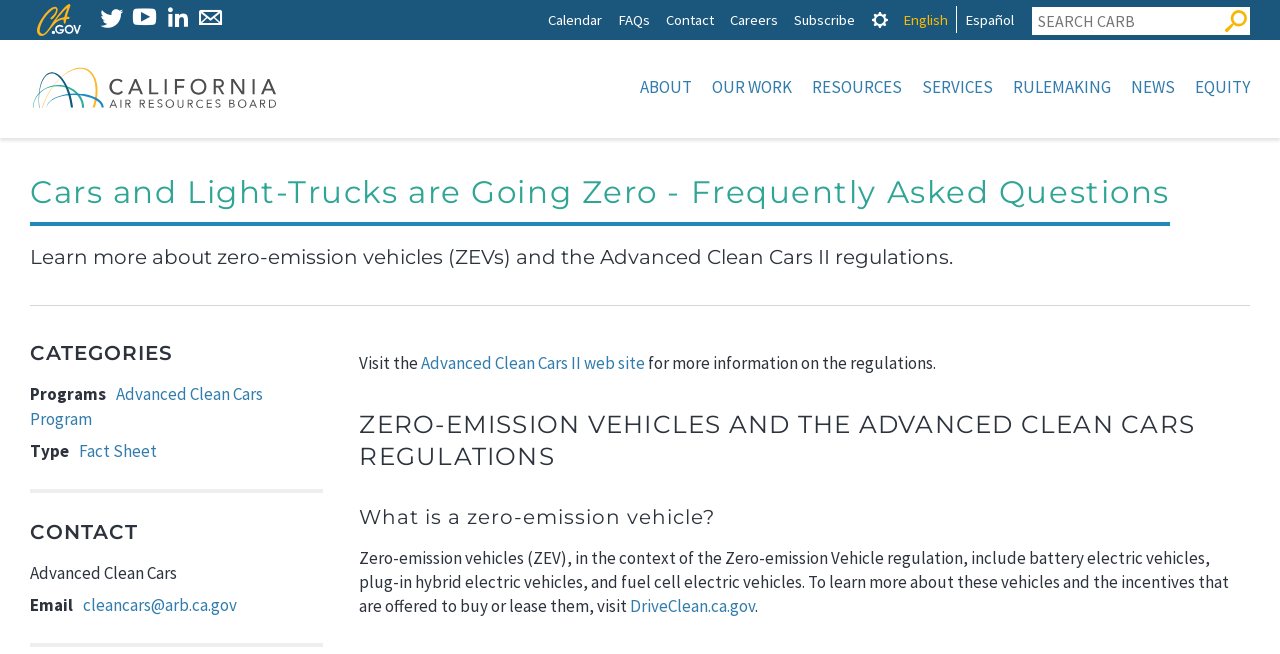From the webpage screenshot, predict the bounding box coordinates (top-left x, top-left y, bottom-right x, bottom-right y) for the UI element described here: English

[0.705, 0.009, 0.741, 0.051]